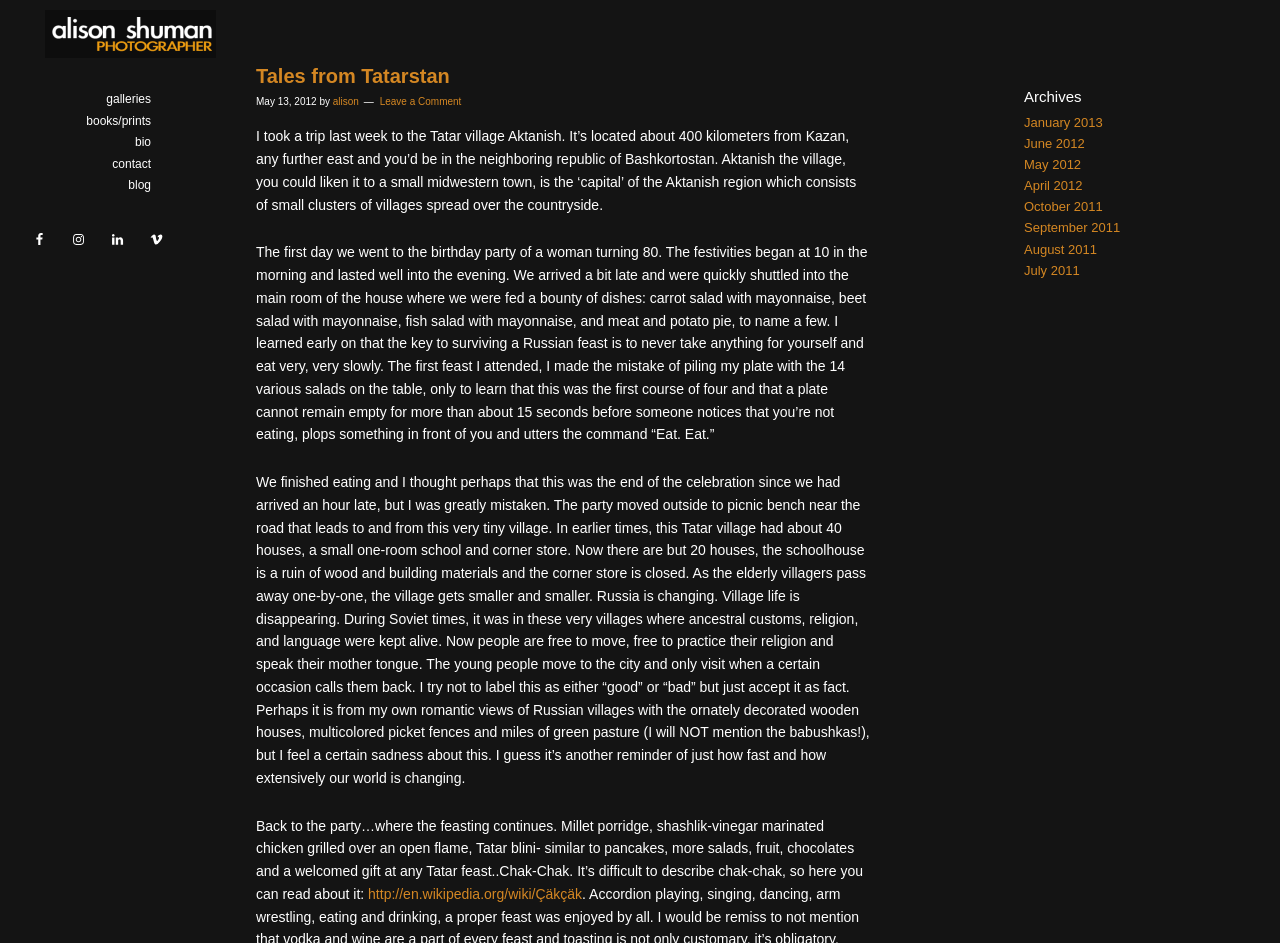Give a detailed account of the webpage.

This webpage is a blog post titled "Tales from Tatarstan" by Alison Shuman Photographer, dated May 13, 2012. At the top of the page, there is a heading with the photographer's name, followed by a link to the same name. Below this, there is a time stamp and a link to "Leave a Comment".

The main content of the page is a long, descriptive text about the photographer's trip to the Tatar village of Aktanish. The text is divided into four paragraphs, each describing a different aspect of the trip, including a birthday party, a feast, and the changing landscape of Russian villages.

To the left of the main content, there is a column of links, including "galleries", "books/prints", "bio", "contact", and "blog". Below these links, there are icons for social media platforms Facebook, Instagram, LinkedIn, and Vimeo.

On the right side of the page, there is a heading titled "Archives", followed by a list of links to previous blog posts, organized by month and year, from January 2013 to July 2011.

Overall, the page has a simple and clean layout, with a focus on the descriptive text and the links to related content.